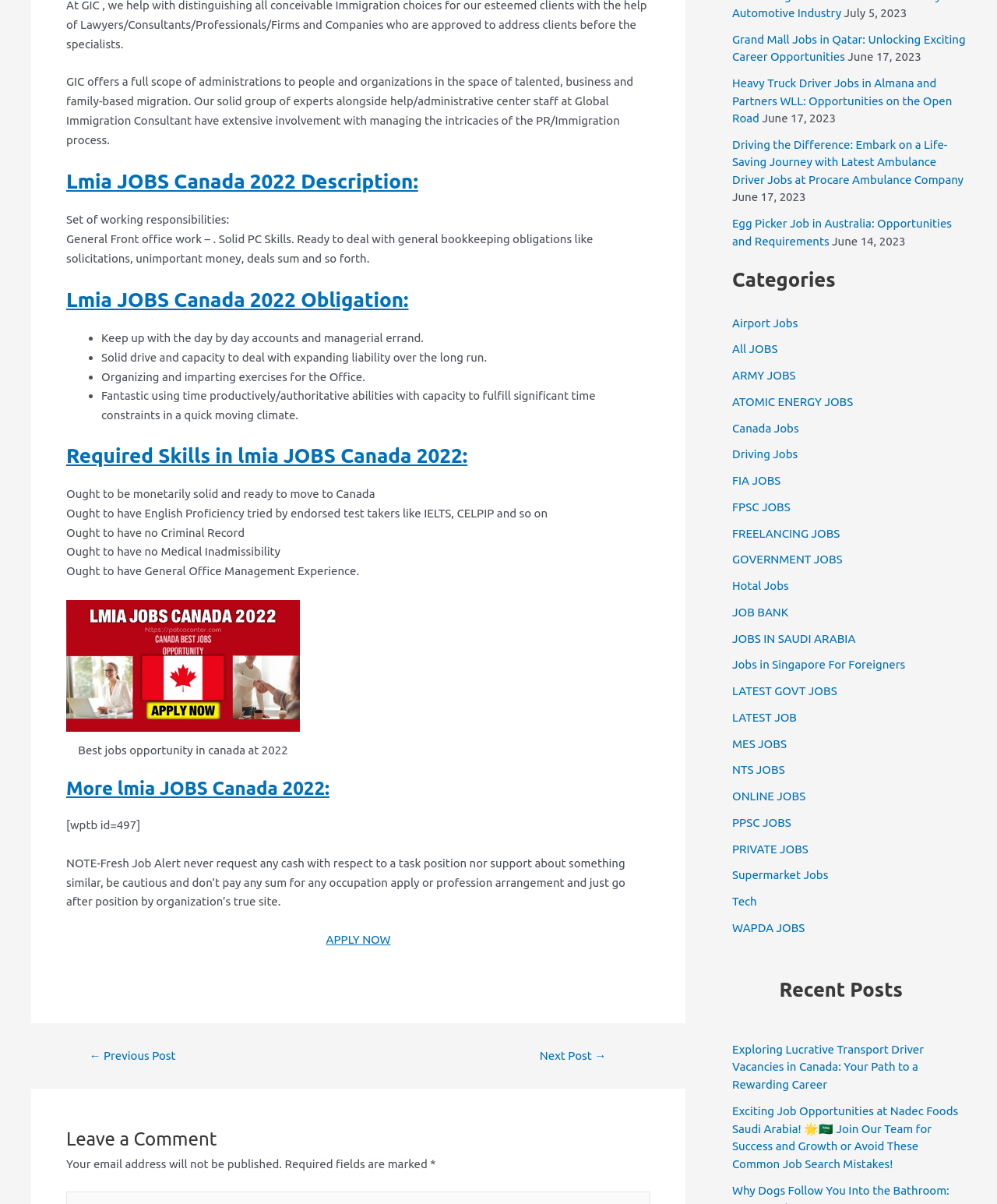Can users leave a comment on the webpage?
Please look at the screenshot and answer in one word or a short phrase.

Yes